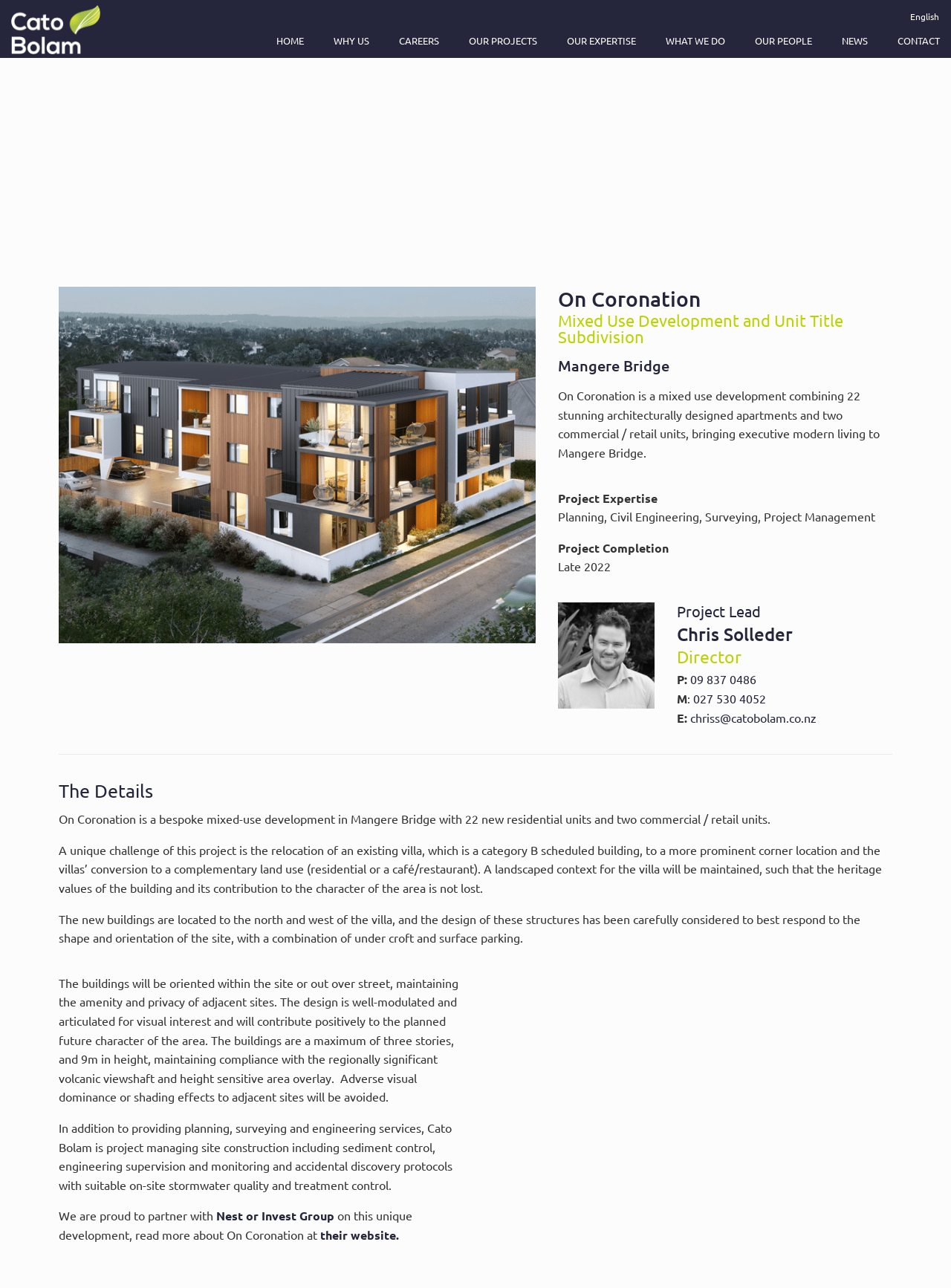Please identify the bounding box coordinates of the clickable area that will allow you to execute the instruction: "Click the HOME link".

[0.291, 0.024, 0.32, 0.045]